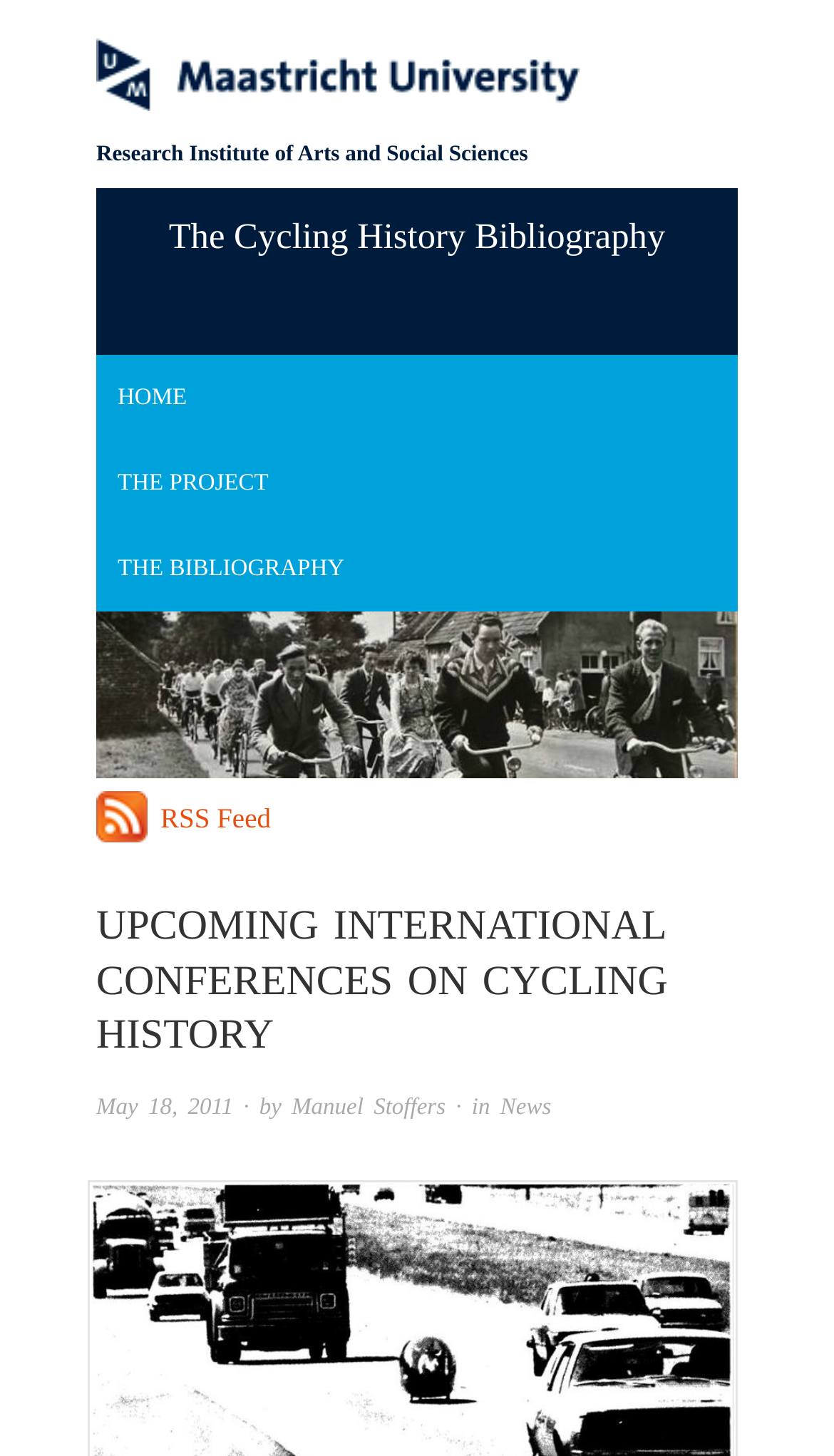What is the purpose of the bibliography?
Relying on the image, give a concise answer in one word or a brief phrase.

Cycling History